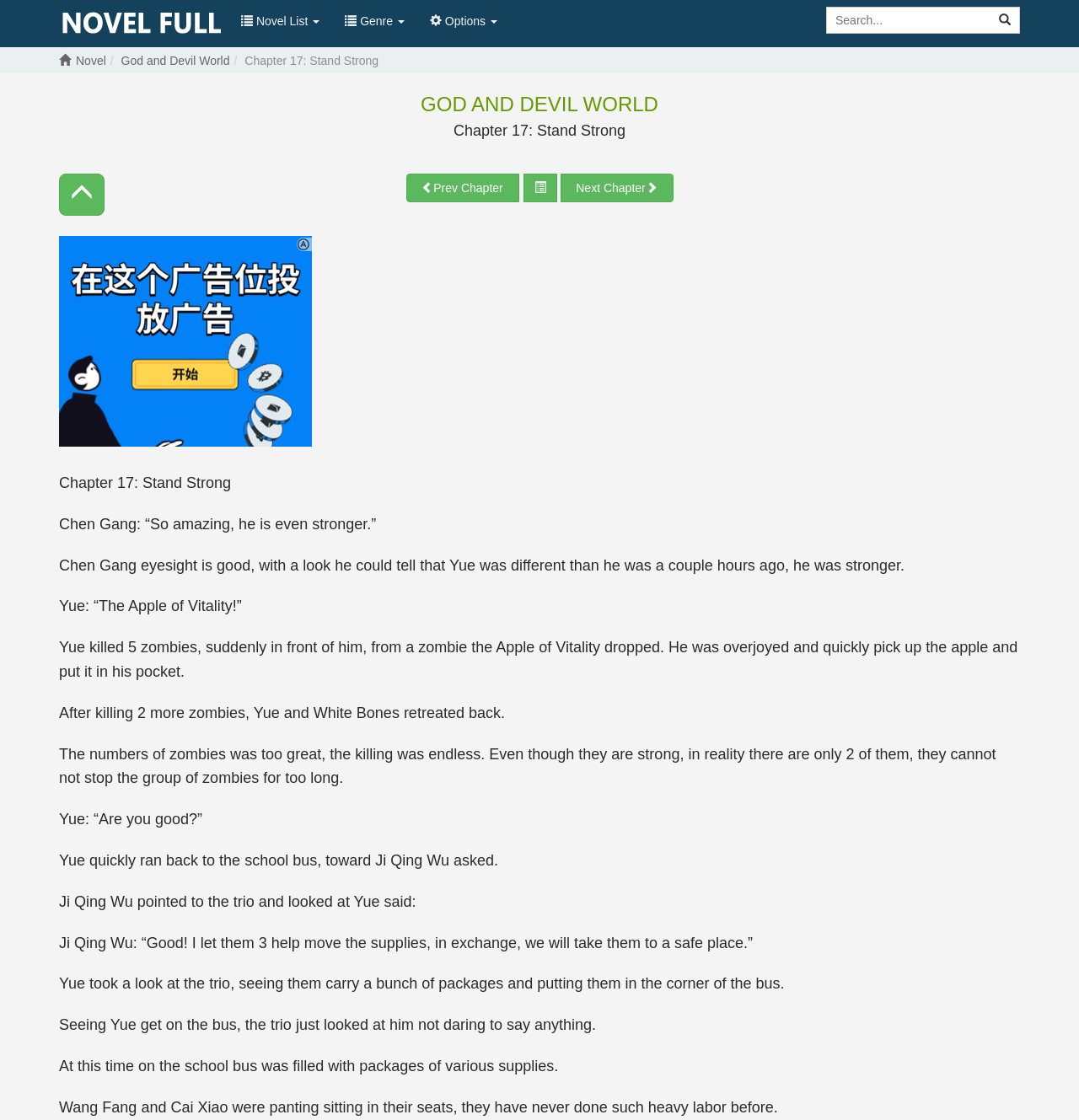Please identify the coordinates of the bounding box for the clickable region that will accomplish this instruction: "View previous chapter".

[0.376, 0.155, 0.481, 0.181]